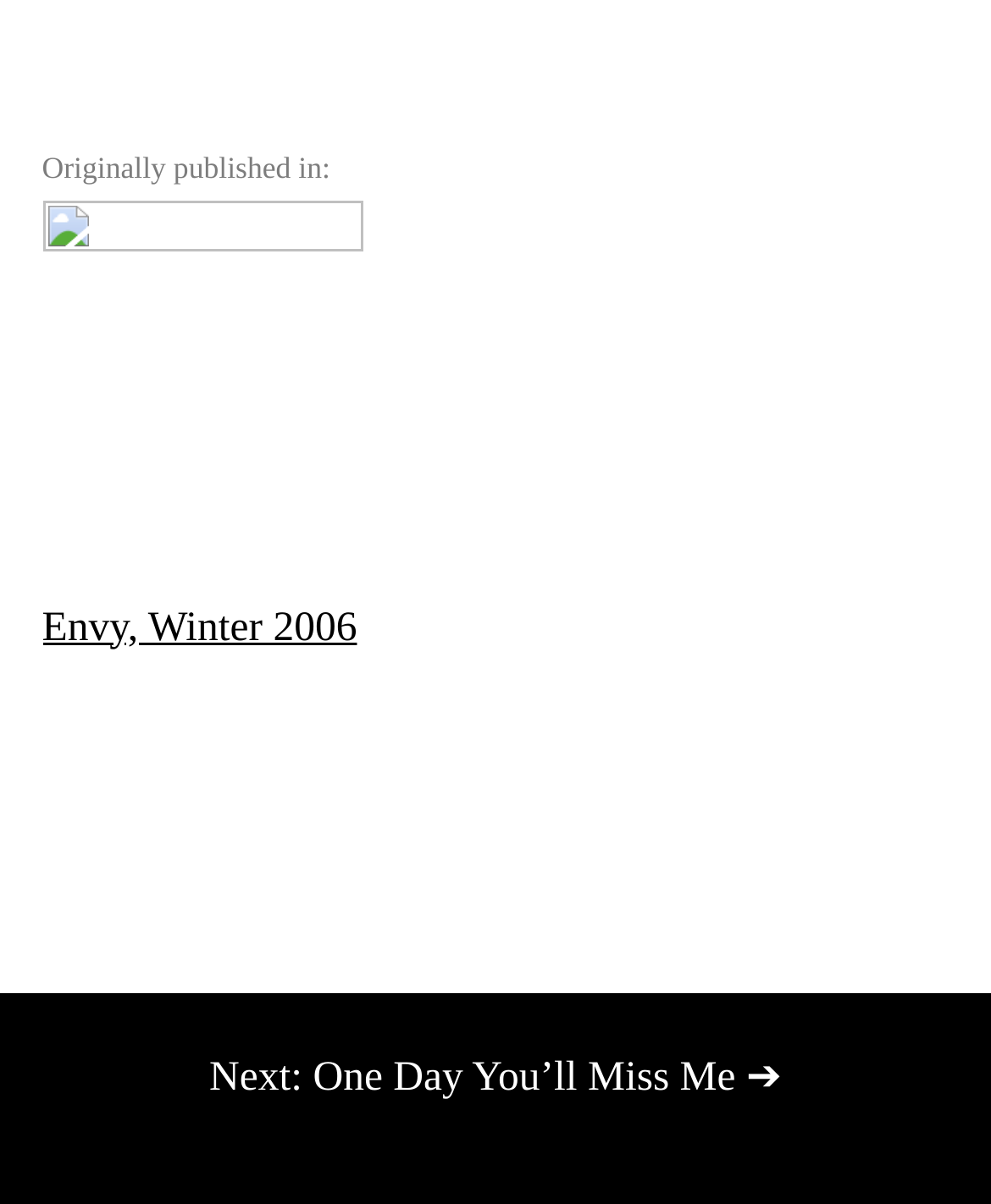What is the original publication date of the article?
From the image, provide a succinct answer in one word or a short phrase.

Winter 2006